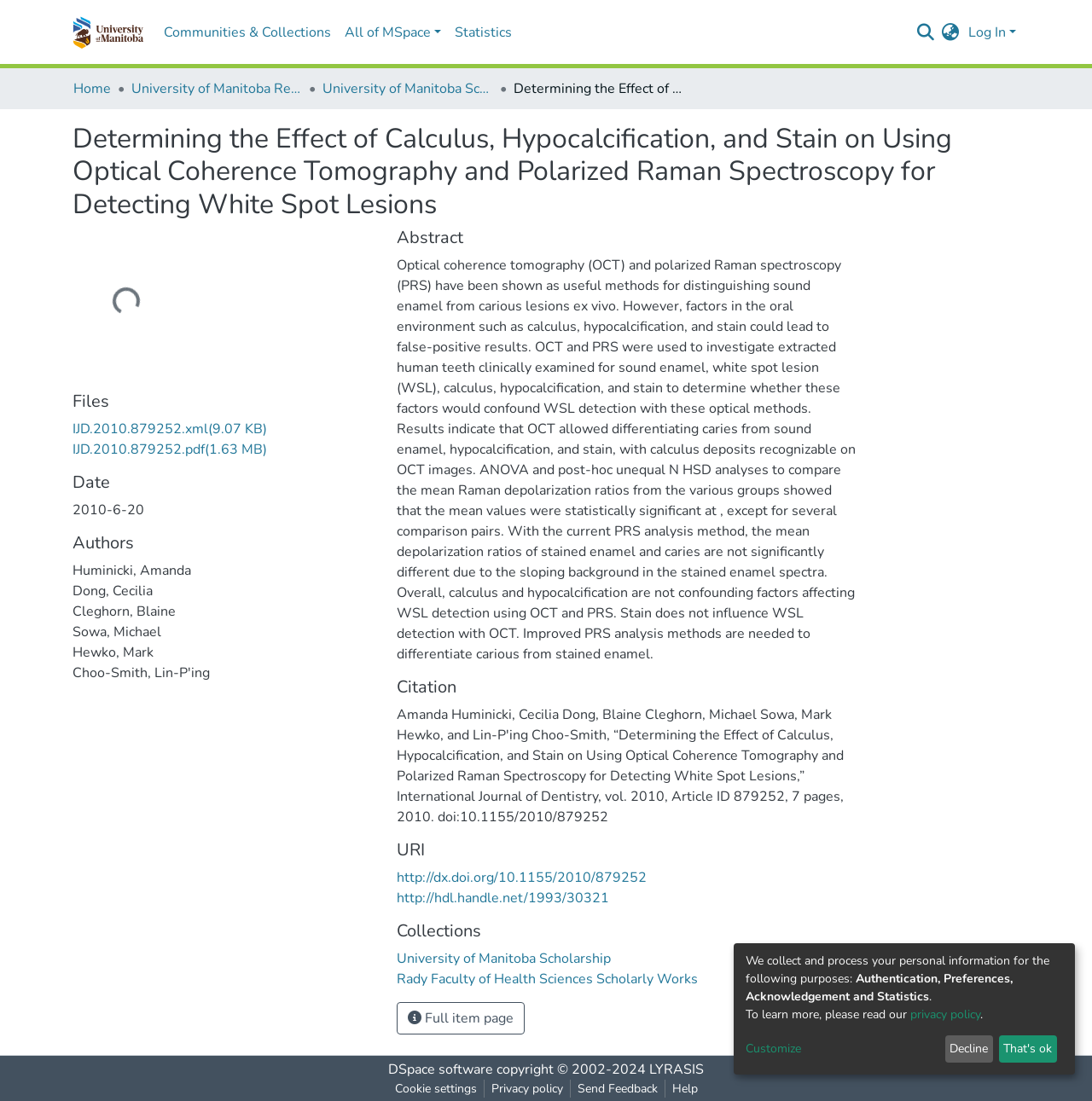Please identify the coordinates of the bounding box that should be clicked to fulfill this instruction: "Log in".

[0.884, 0.021, 0.934, 0.038]